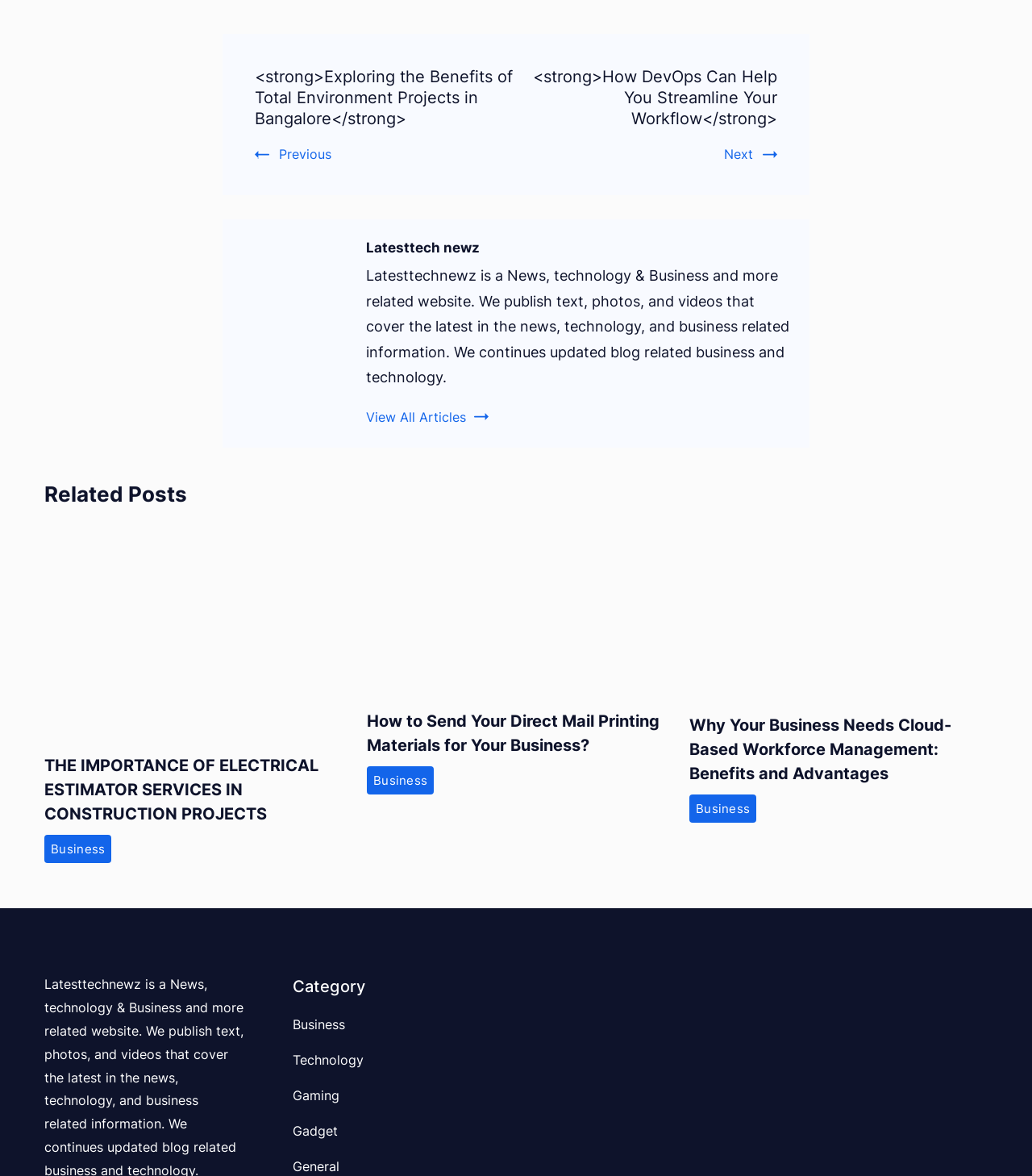Given the description "View All Articles", determine the bounding box of the corresponding UI element.

[0.355, 0.349, 0.473, 0.36]